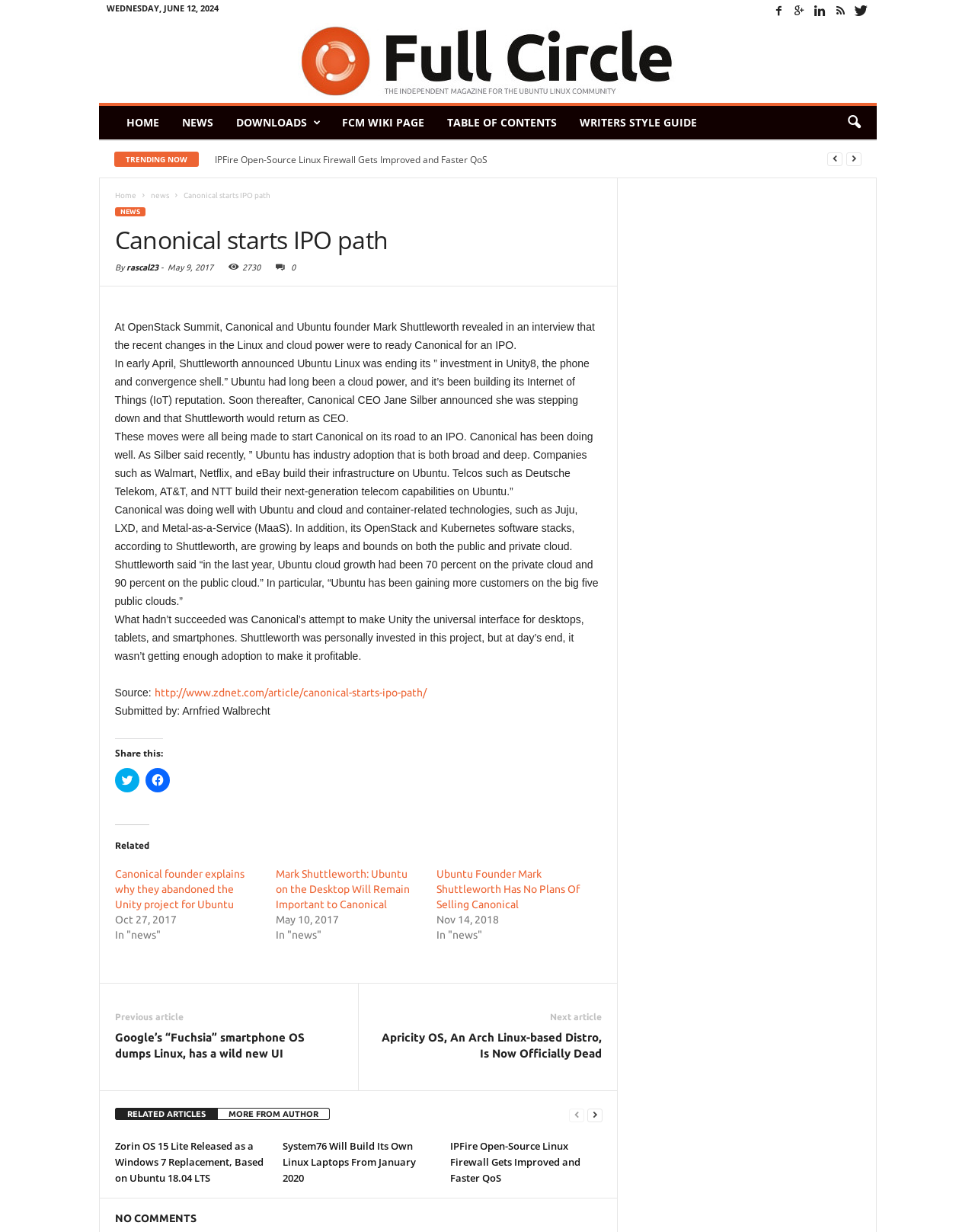Please identify the bounding box coordinates of the clickable region that I should interact with to perform the following instruction: "Click on the 'NEWS' link". The coordinates should be expressed as four float numbers between 0 and 1, i.e., [left, top, right, bottom].

[0.175, 0.086, 0.23, 0.113]